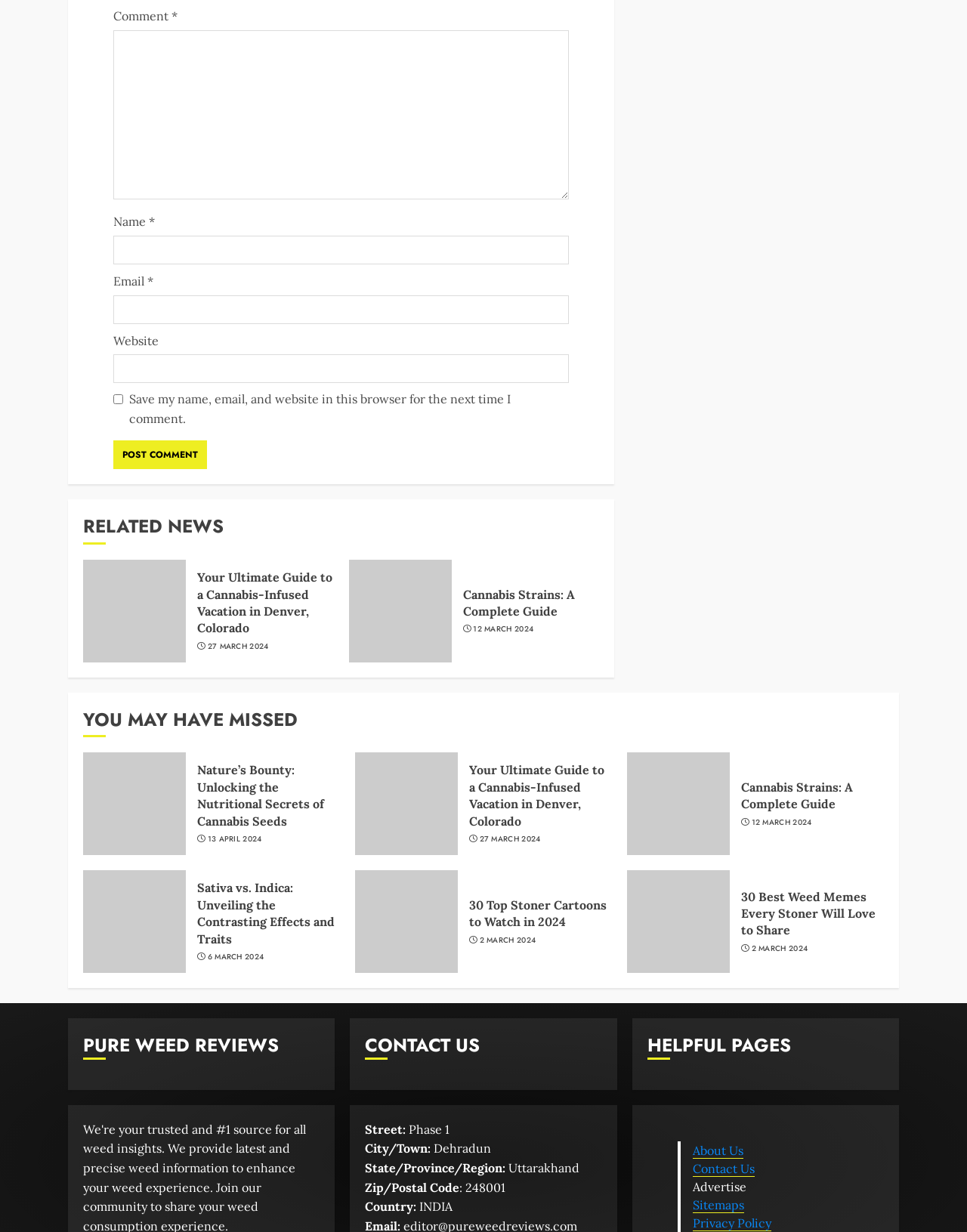Select the bounding box coordinates of the element I need to click to carry out the following instruction: "Enter a comment".

[0.117, 0.024, 0.588, 0.162]